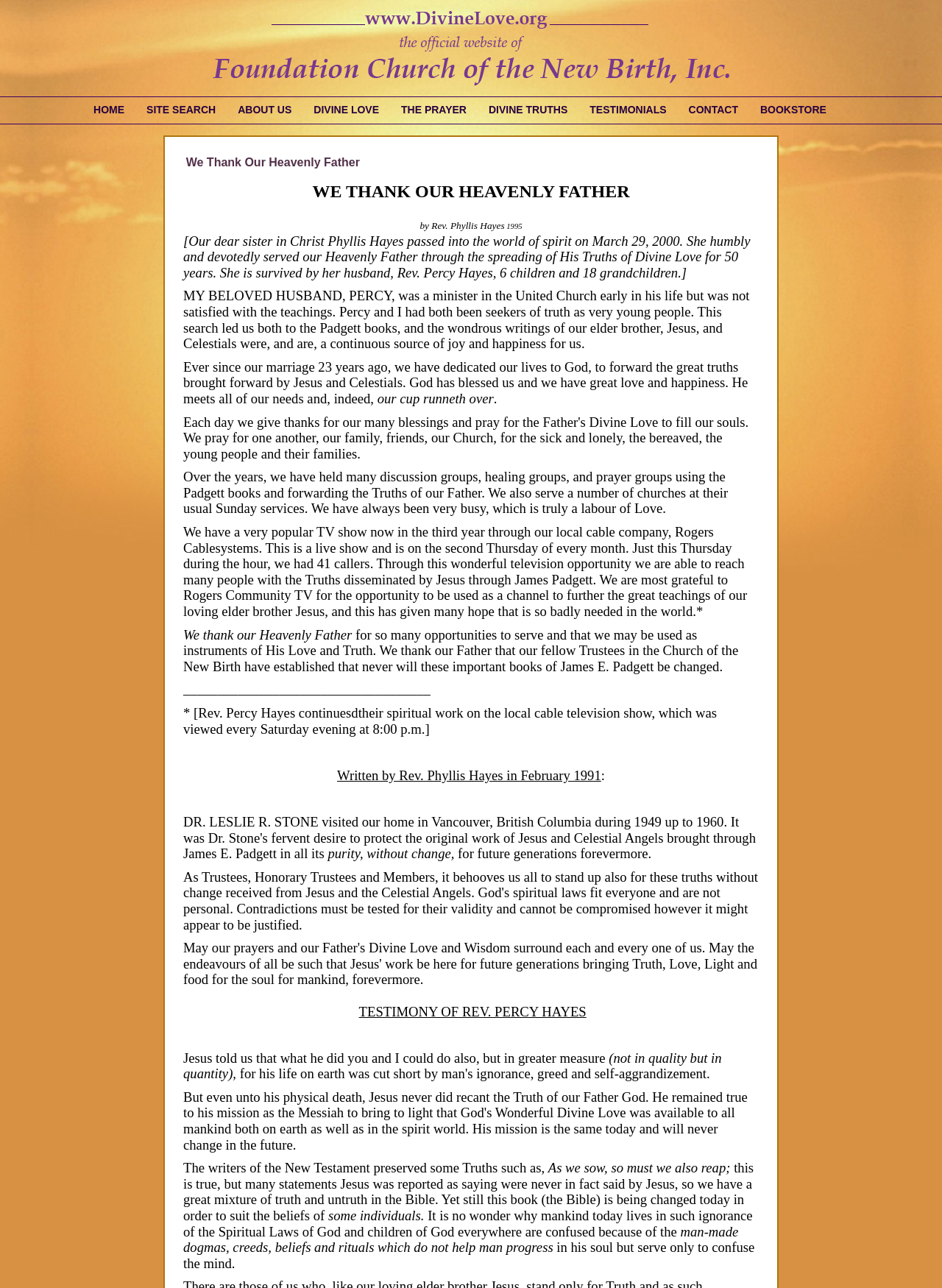Please answer the following question using a single word or phrase: 
What is the name of Rev. Phyllis Hayes' husband?

Rev. Percy Hayes